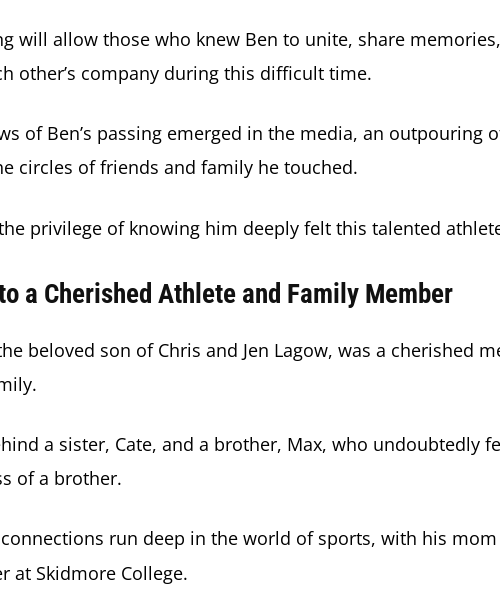What is Ben's relation to Chris and Jen Lagow?
Use the image to answer the question with a single word or phrase.

son